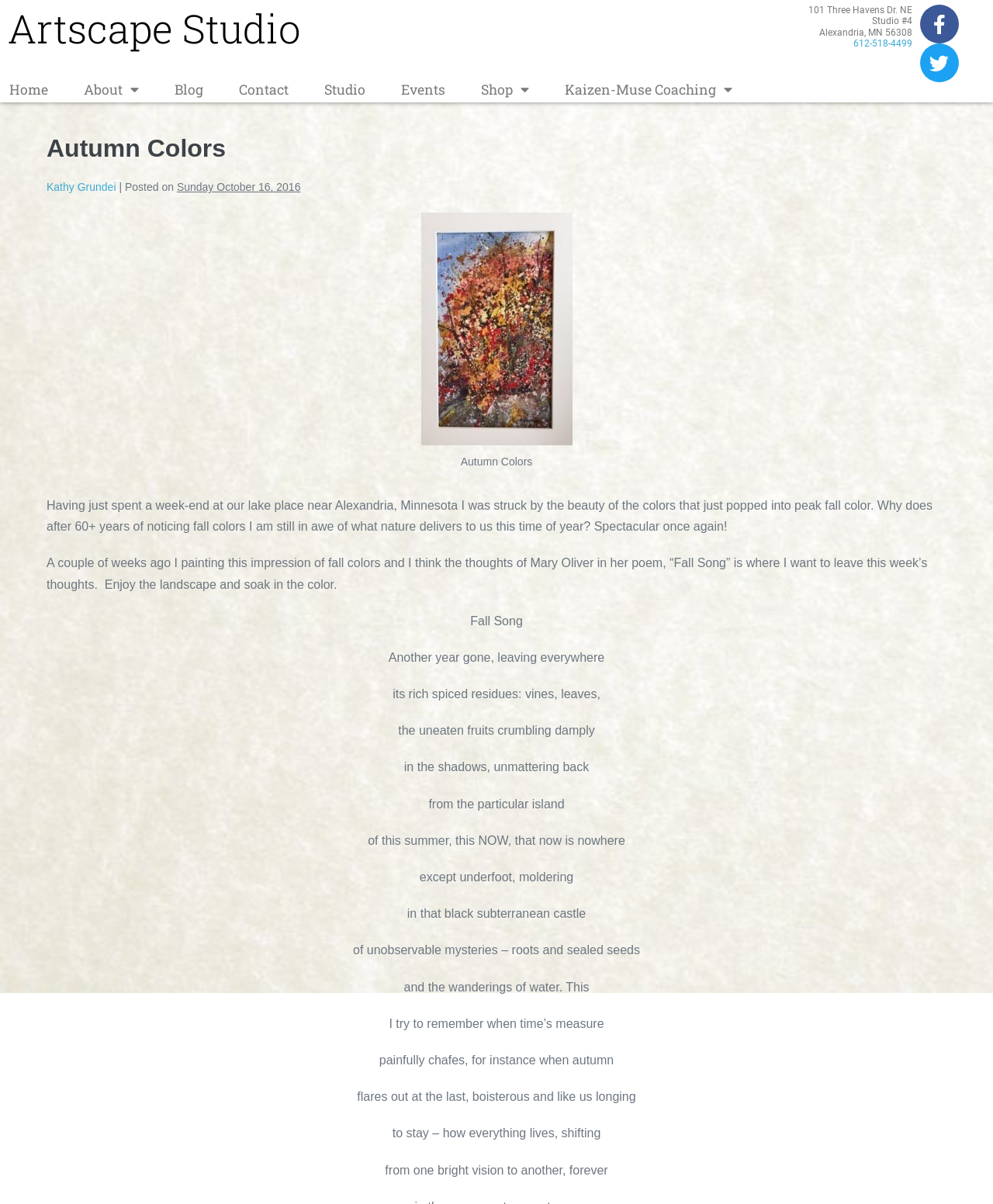Please determine the bounding box coordinates of the clickable area required to carry out the following instruction: "Follow Artscape Studio on Facebook". The coordinates must be four float numbers between 0 and 1, represented as [left, top, right, bottom].

[0.926, 0.004, 0.965, 0.036]